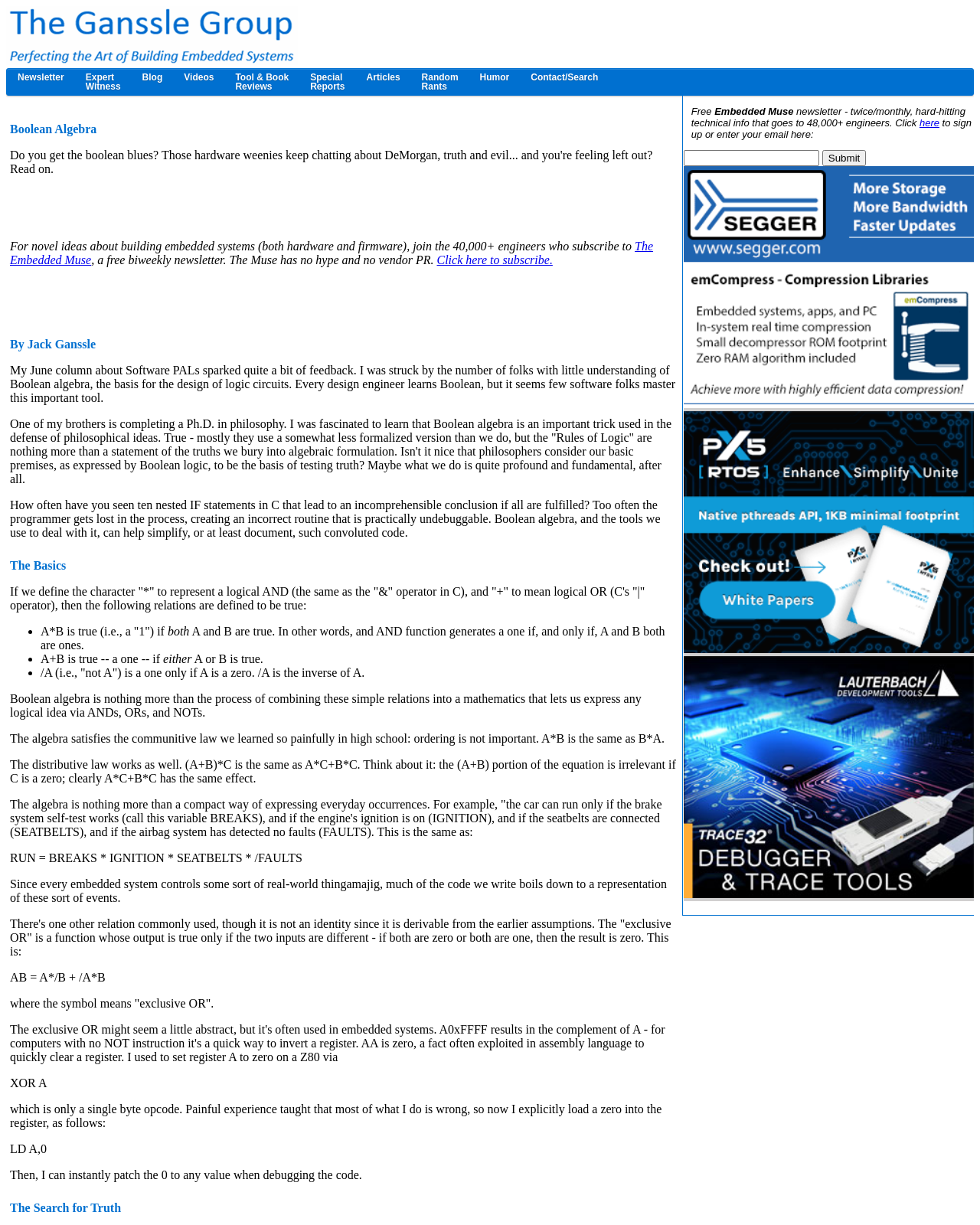Determine the bounding box coordinates for the clickable element required to fulfill the instruction: "Click the 'The Embedded Muse' link". Provide the coordinates as four float numbers between 0 and 1, i.e., [left, top, right, bottom].

[0.01, 0.196, 0.666, 0.218]